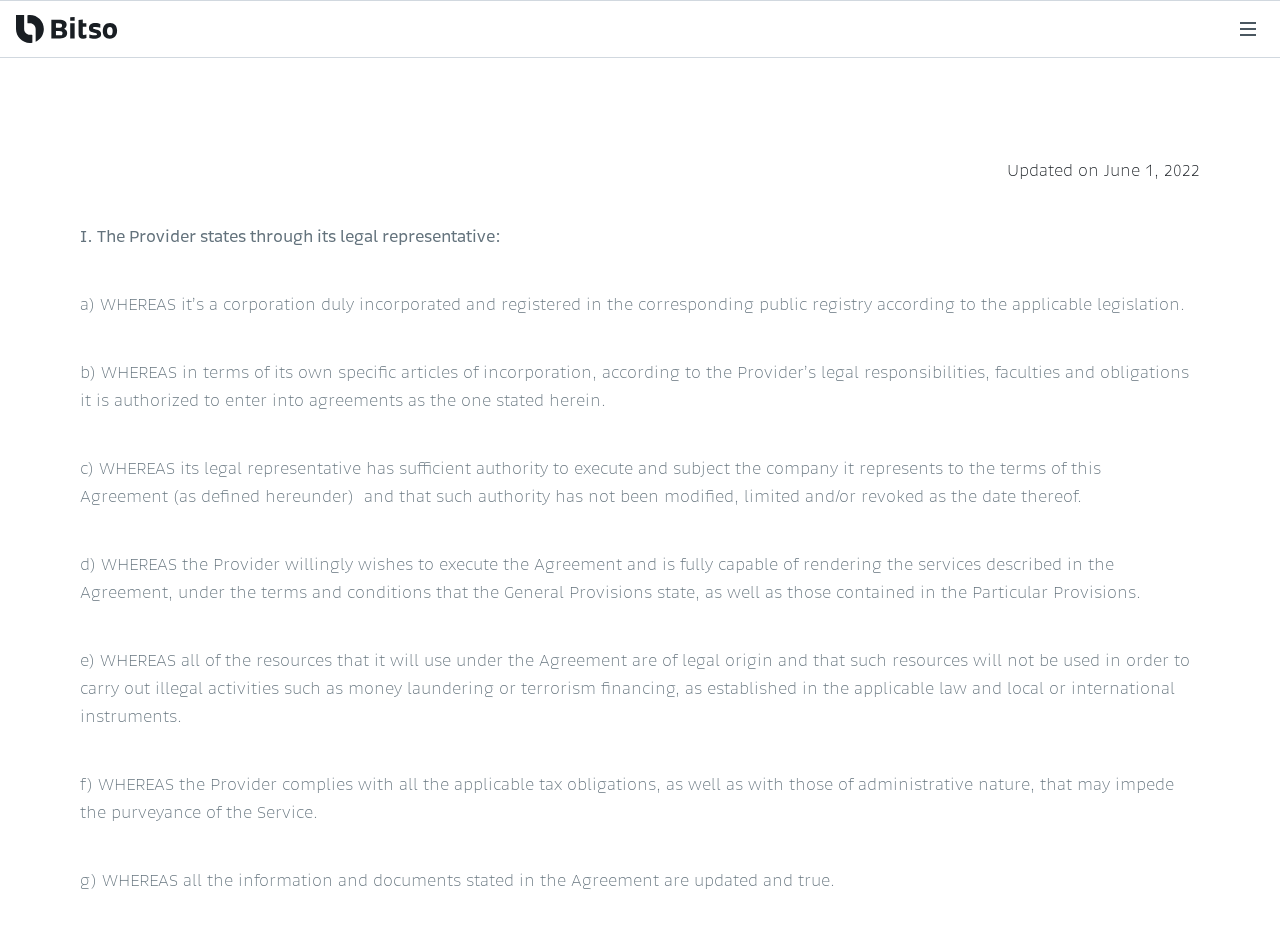Construct a thorough caption encompassing all aspects of the webpage.

This webpage appears to be a legal agreement or contract. At the top left corner, there is a Bitso logo, which is a clickable link. On the opposite side, at the top right corner, there is a menu button with a corresponding image. Below the logo, there is a section that displays the date "June 1, 2022" with a label "Updated on" to its left.

The main content of the webpage is a series of clauses or articles, labeled from "a" to "g", each describing a specific condition or statement related to the agreement. These clauses are arranged in a vertical list, with each clause taking up a significant portion of the page. The text is dense and formal, suggesting a legal or contractual nature.

There are no images on the page apart from the Bitso logo and the menu button image. The overall layout is focused on presenting the contractual text in a clear and readable manner.